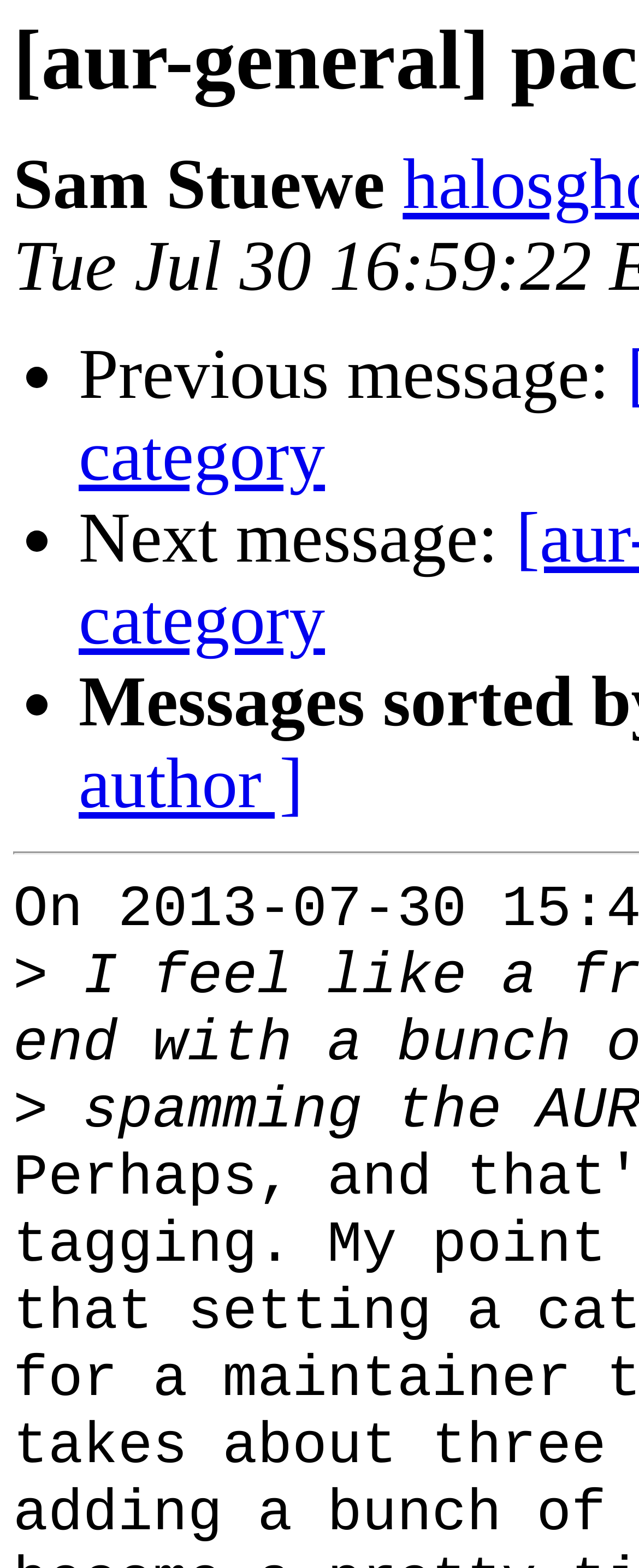Determine the main headline from the webpage and extract its text.

[aur-general] packages without category